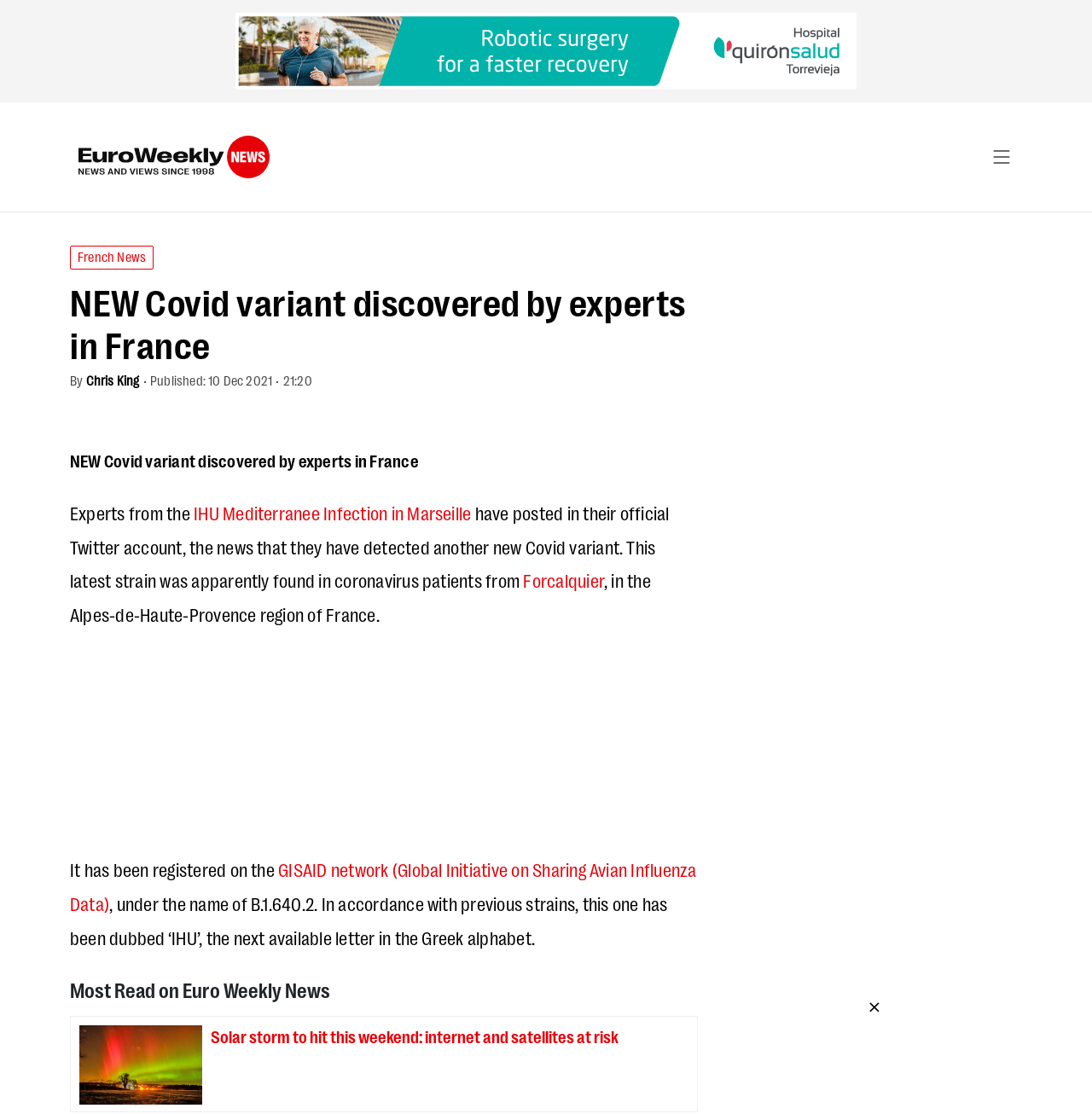What is the name of the network where the new Covid variant was registered?
Answer the question with a single word or phrase derived from the image.

GISAID